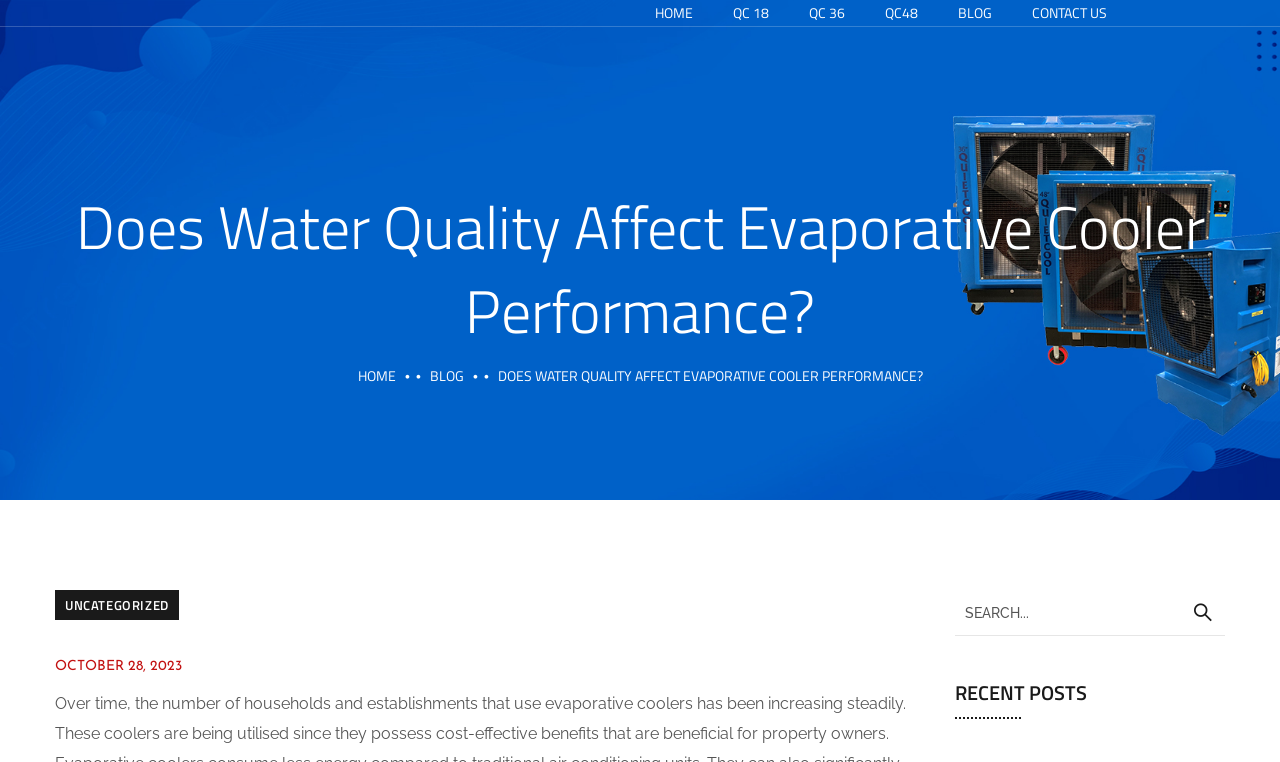What is the date of the post?
Please respond to the question with a detailed and well-explained answer.

The date of the post is 'October 28, 2023' because there is a link 'OCTOBER 28, 2023' on the webpage, which is likely to be the date of the post being discussed.